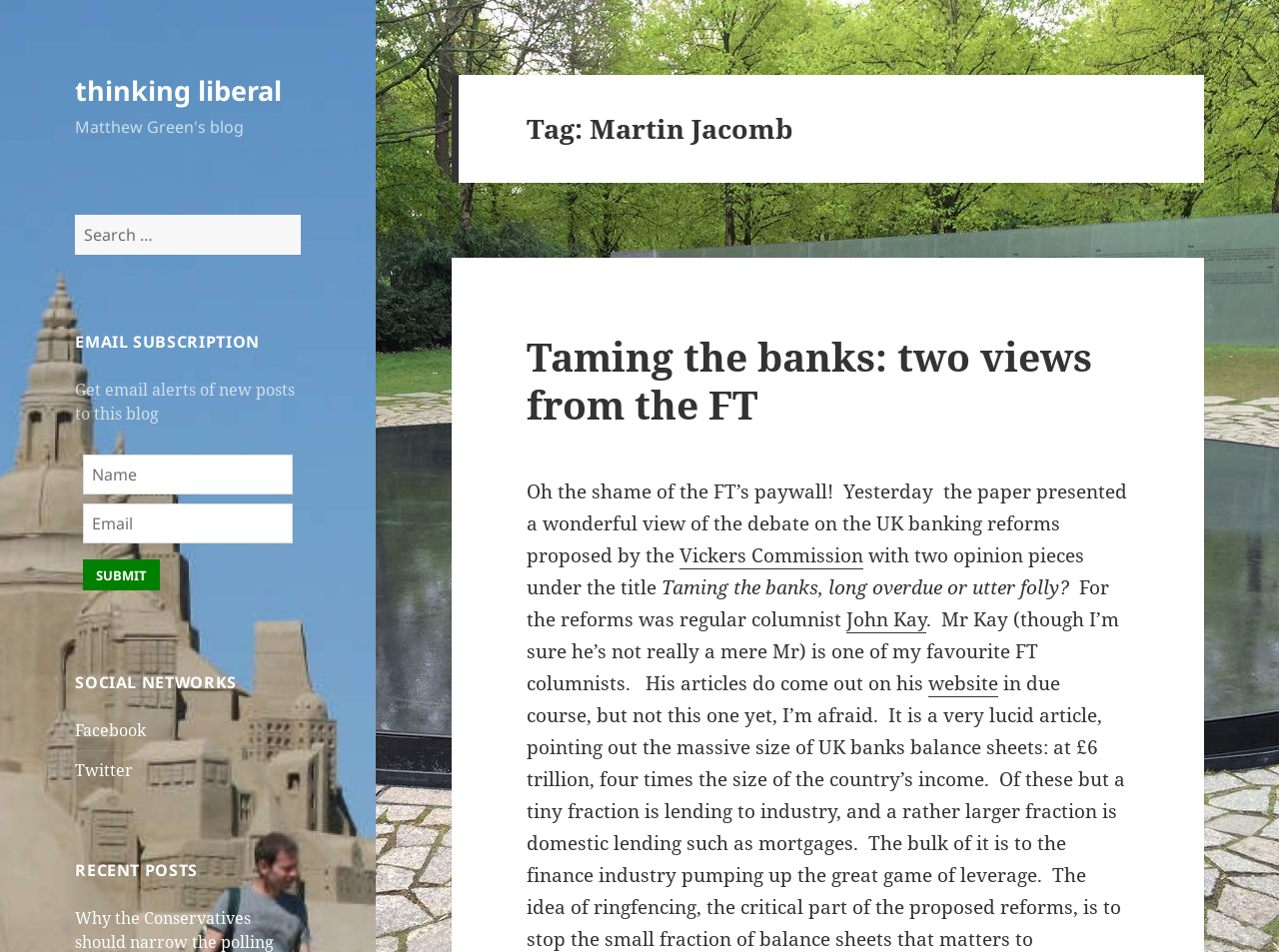Determine the bounding box coordinates for the area you should click to complete the following instruction: "Subscribe to email alerts".

[0.065, 0.477, 0.229, 0.519]